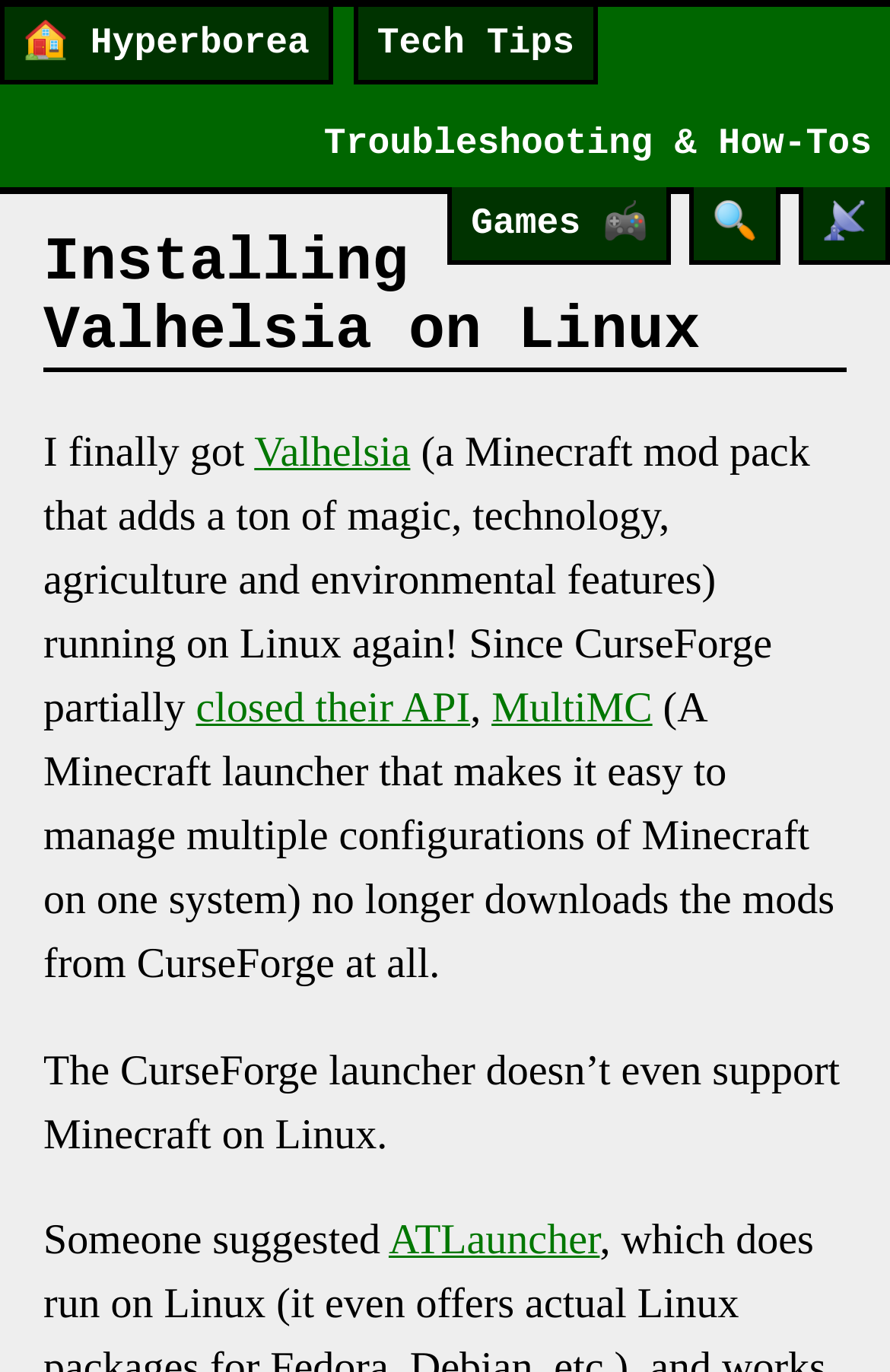Determine the bounding box coordinates for the clickable element required to fulfill the instruction: "view Games". Provide the coordinates as four float numbers between 0 and 1, i.e., [left, top, right, bottom].

[0.504, 0.136, 0.754, 0.193]